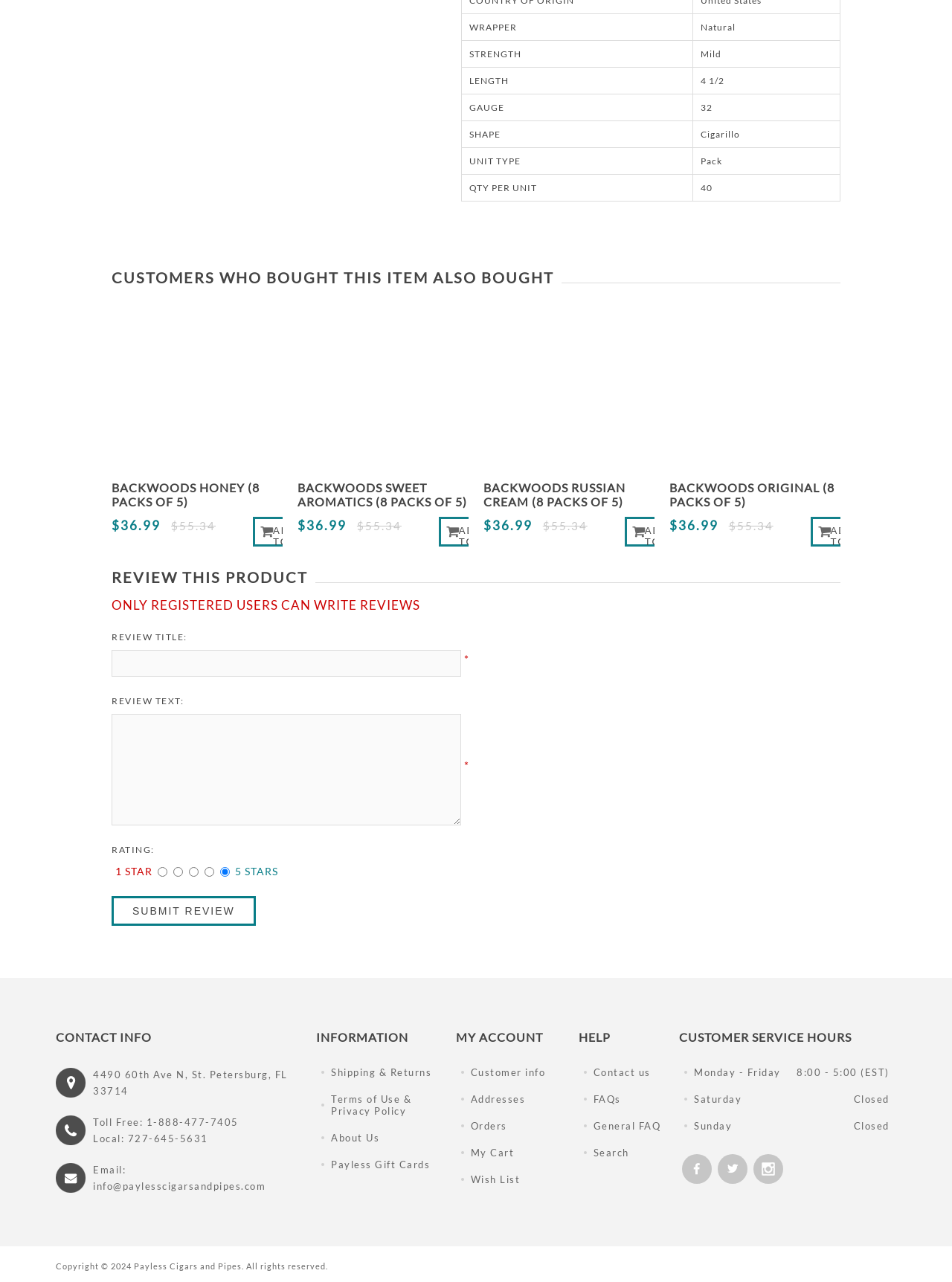Please provide a comprehensive answer to the question based on the screenshot: What is the review title input field for?

I found the review title input field by looking at the review section, where it says 'REVIEW TITLE:' and has a text input field next to it, indicating that it's for writing a review.